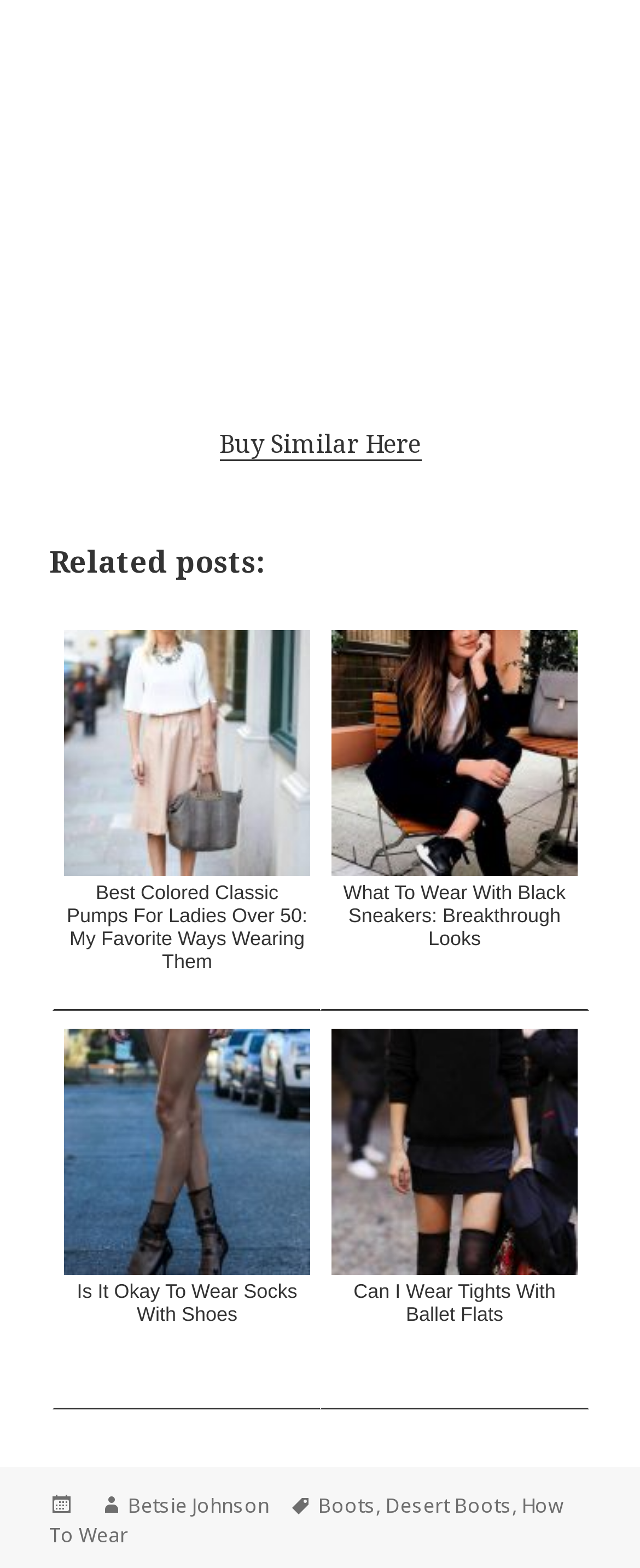Identify the bounding box coordinates of the clickable section necessary to follow the following instruction: "Read 'Best Colored Classic Pumps For Ladies Over 50: My Favorite Ways Wearing Them'". The coordinates should be presented as four float numbers from 0 to 1, i.e., [left, top, right, bottom].

[0.082, 0.395, 0.503, 0.644]